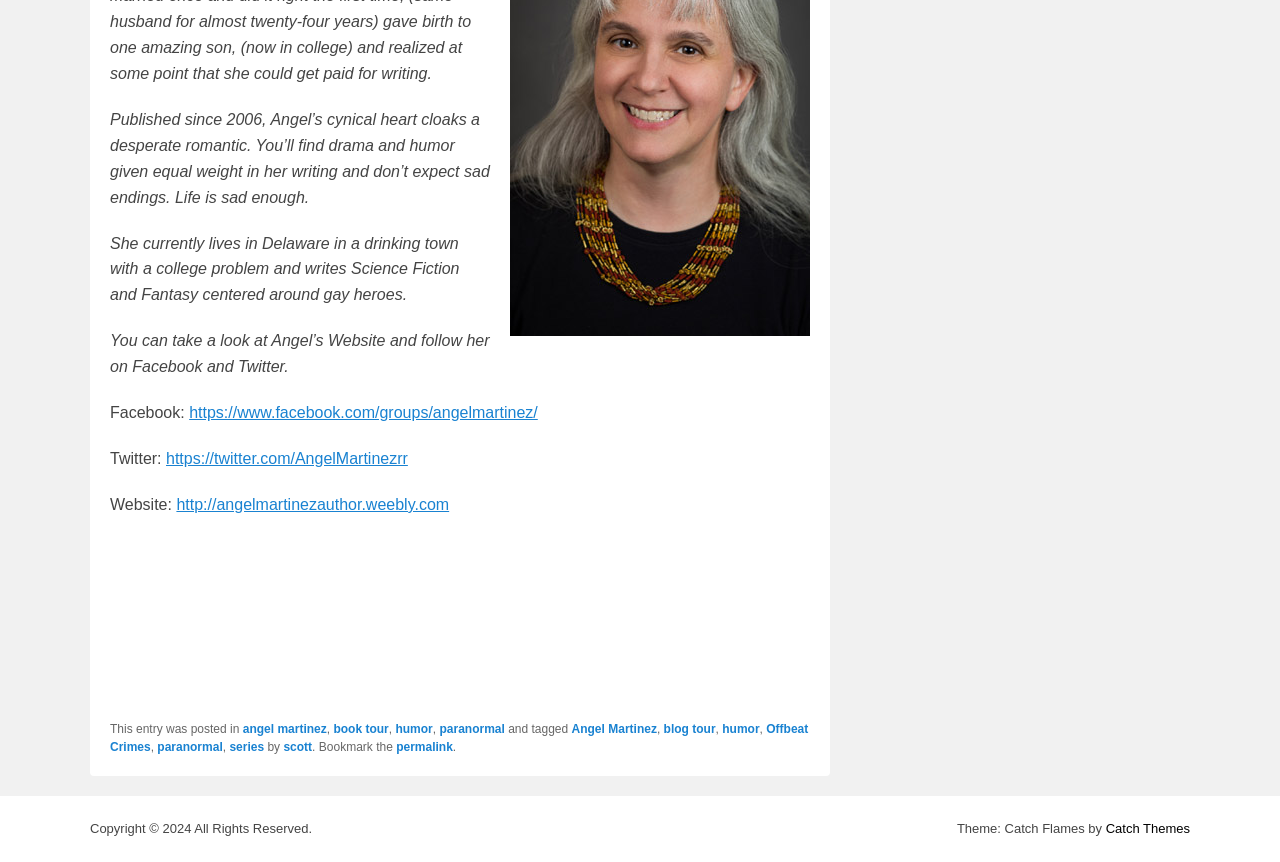What is the year of the copyright? Based on the screenshot, please respond with a single word or phrase.

2024